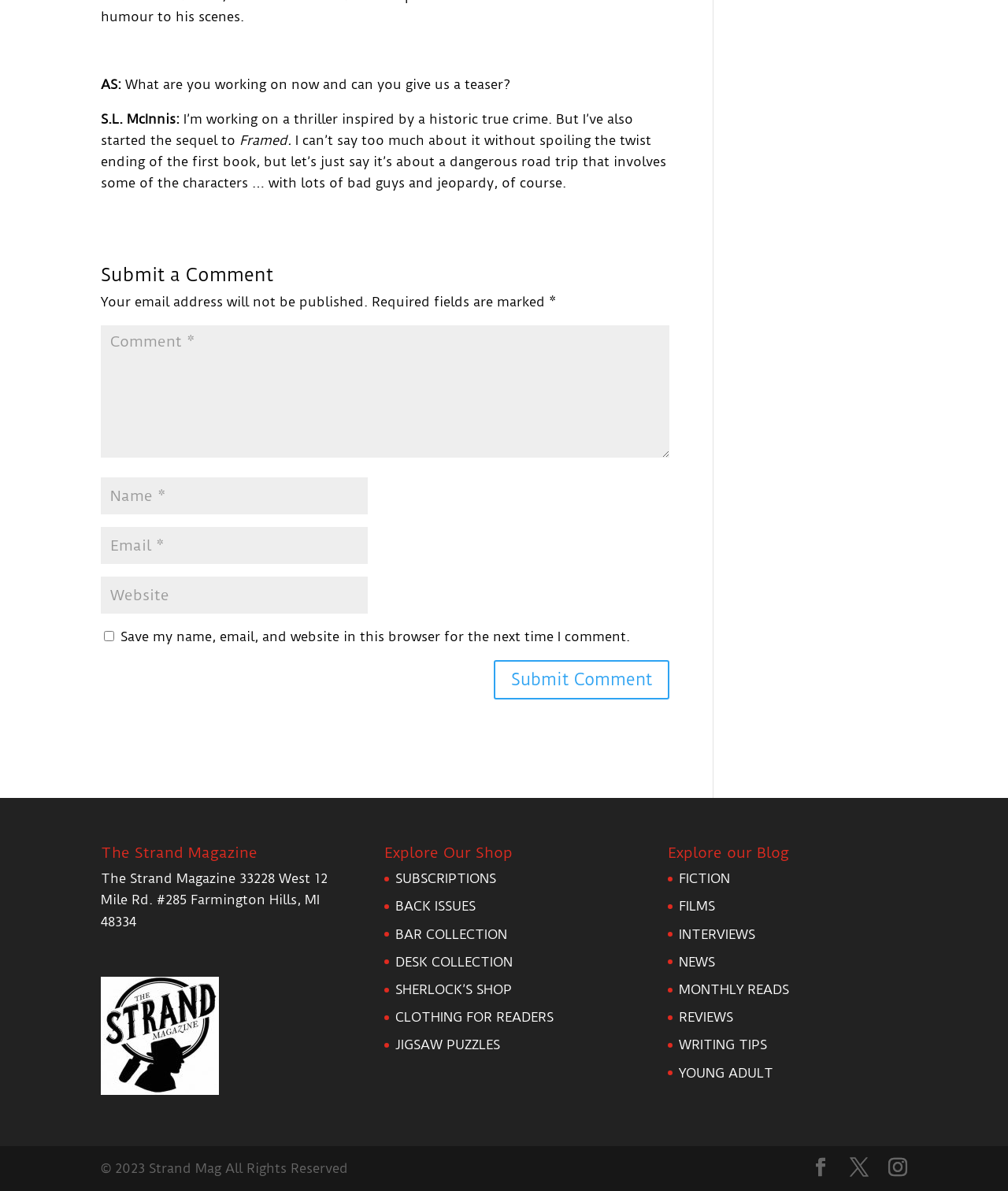Locate the bounding box coordinates of the area that needs to be clicked to fulfill the following instruction: "Visit the Strand Magazine blog". The coordinates should be in the format of four float numbers between 0 and 1, namely [left, top, right, bottom].

[0.663, 0.71, 0.783, 0.729]